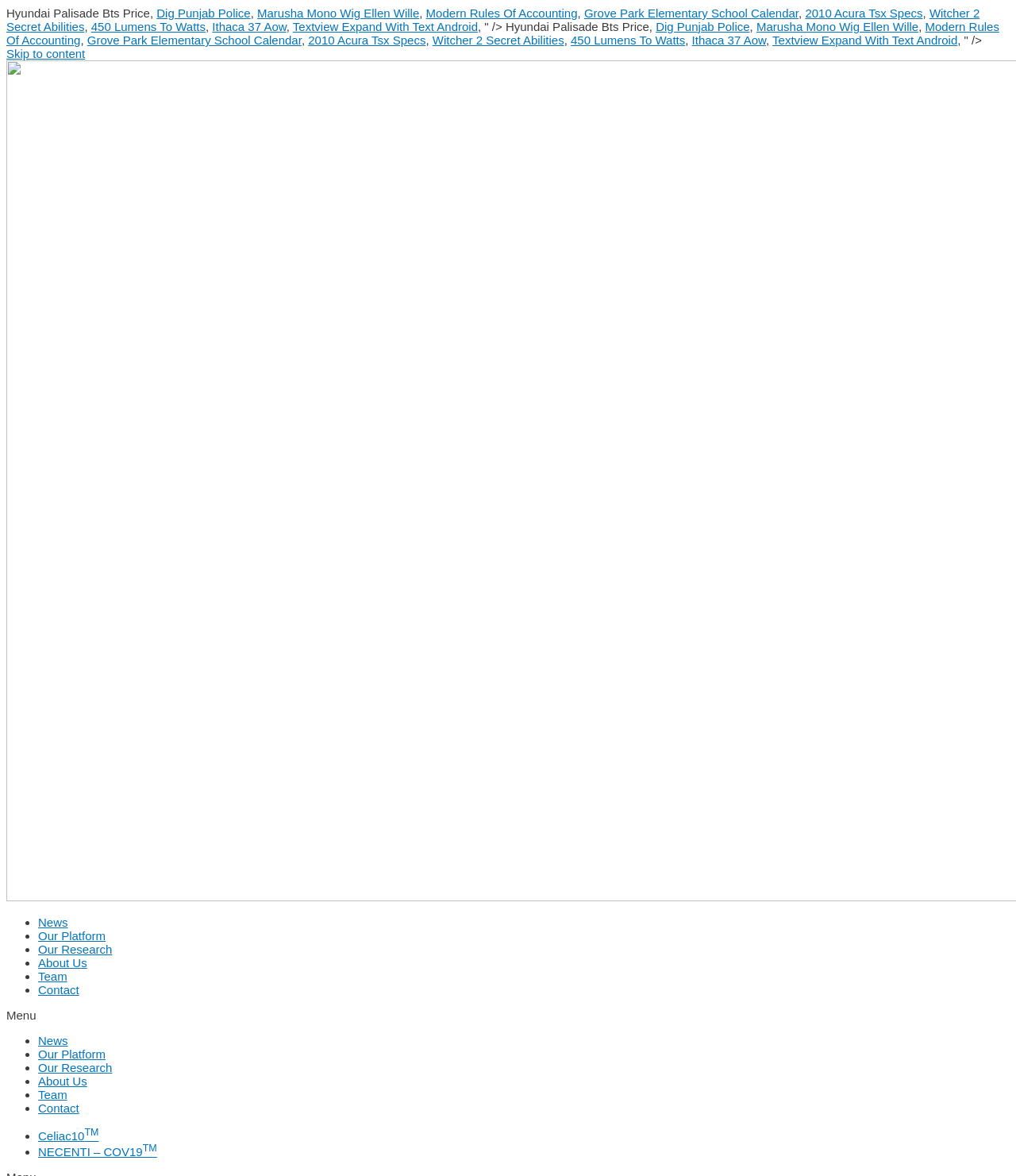Provide a short answer using a single word or phrase for the following question: 
What is the name of the research project mentioned on the webpage?

NECENTI – COV19TM